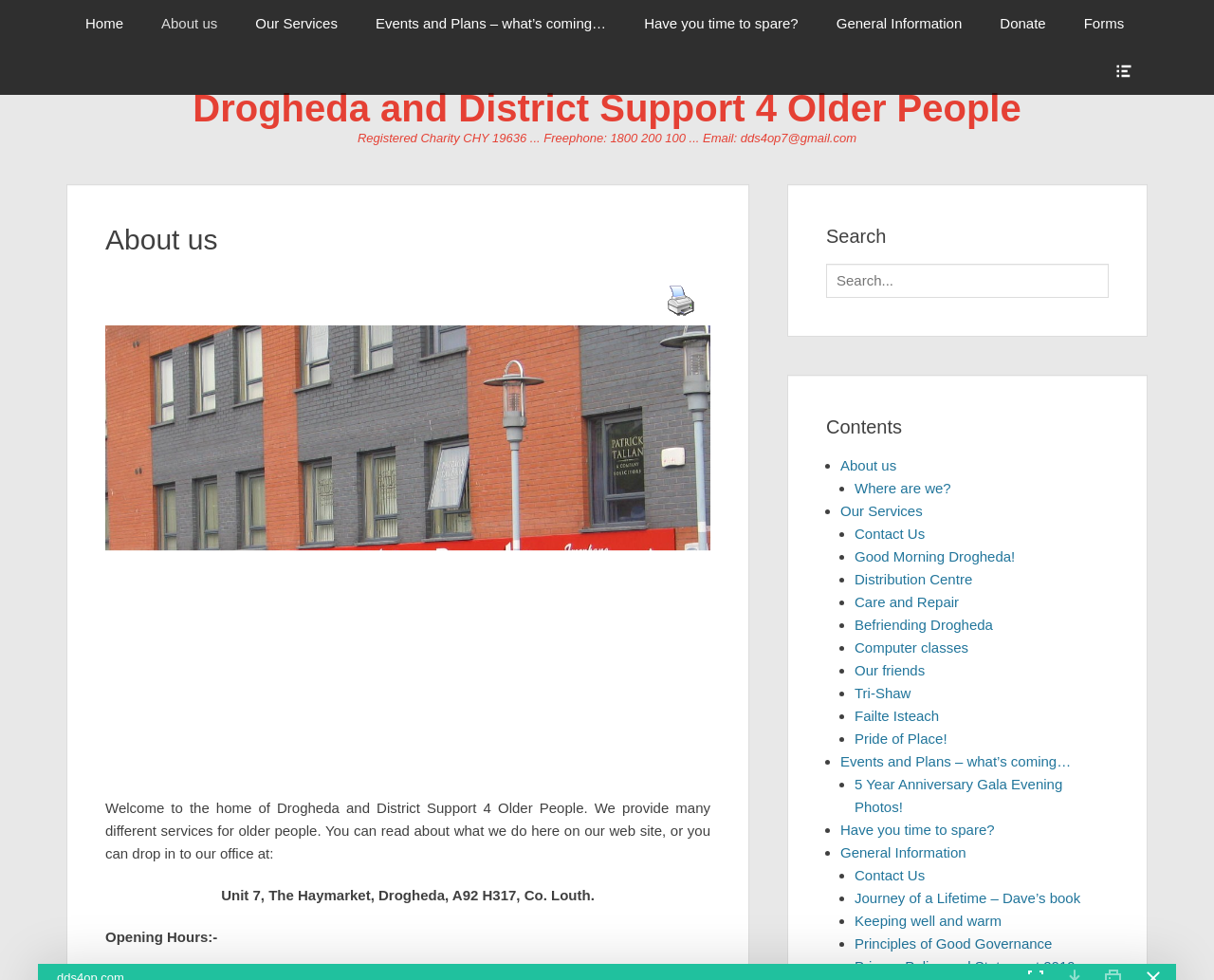Determine the bounding box coordinates for the element that should be clicked to follow this instruction: "Find poems". The coordinates should be given as four float numbers between 0 and 1, in the format [left, top, right, bottom].

None